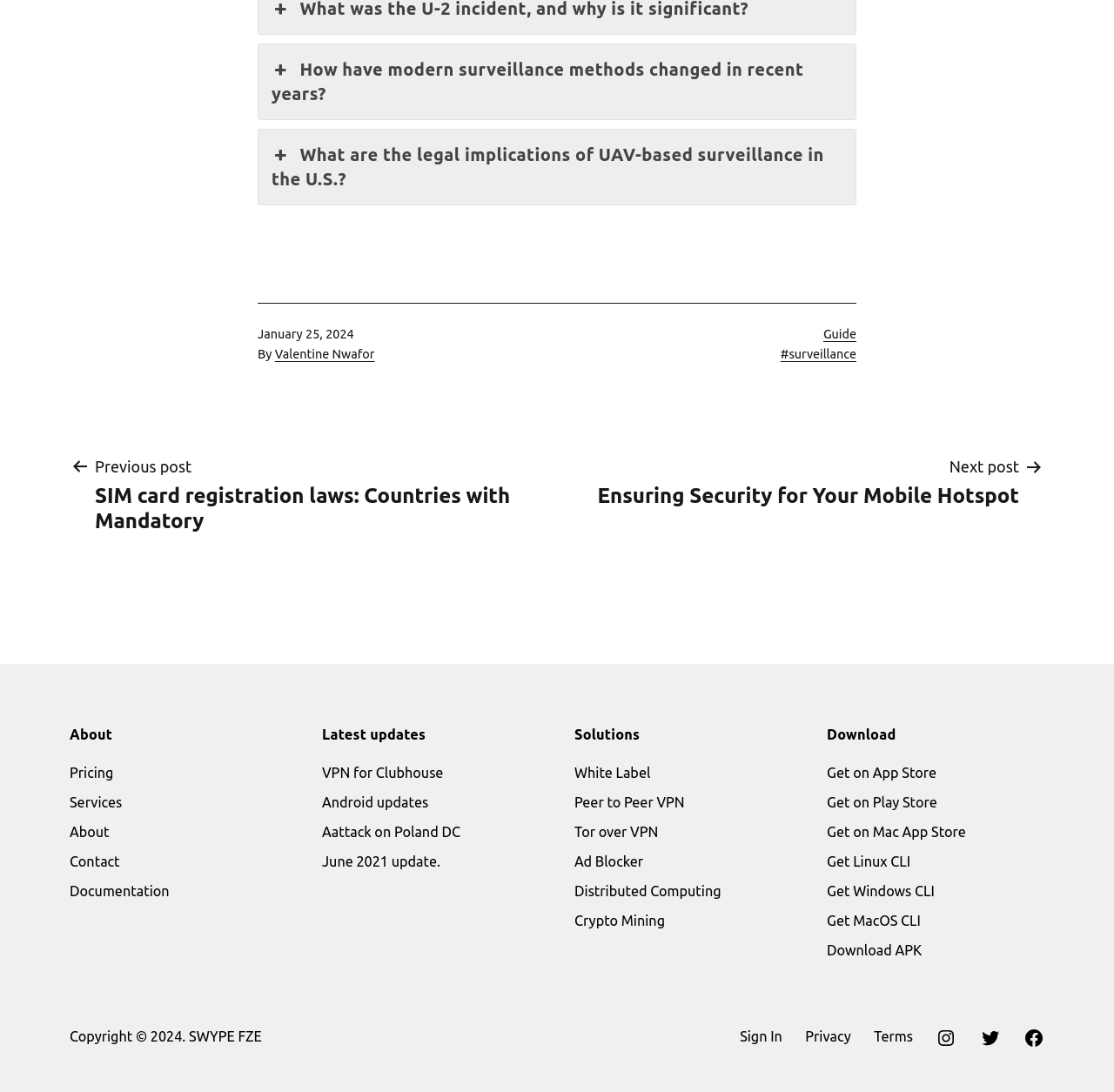How many social media links are there in the webpage?
Respond to the question with a single word or phrase according to the image.

3